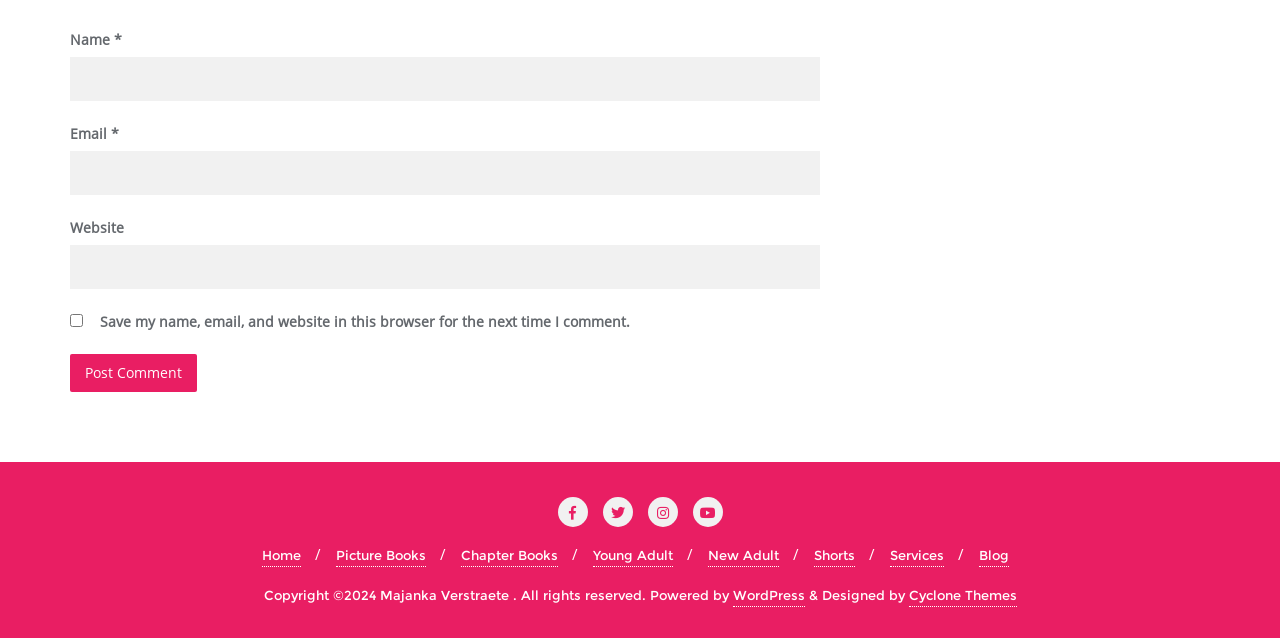From the image, can you give a detailed response to the question below:
How many social media links are present?

The social media links are located at the bottom of the page and are represented by icons. There are four of them, with Unicode characters '', '', '', and ''.